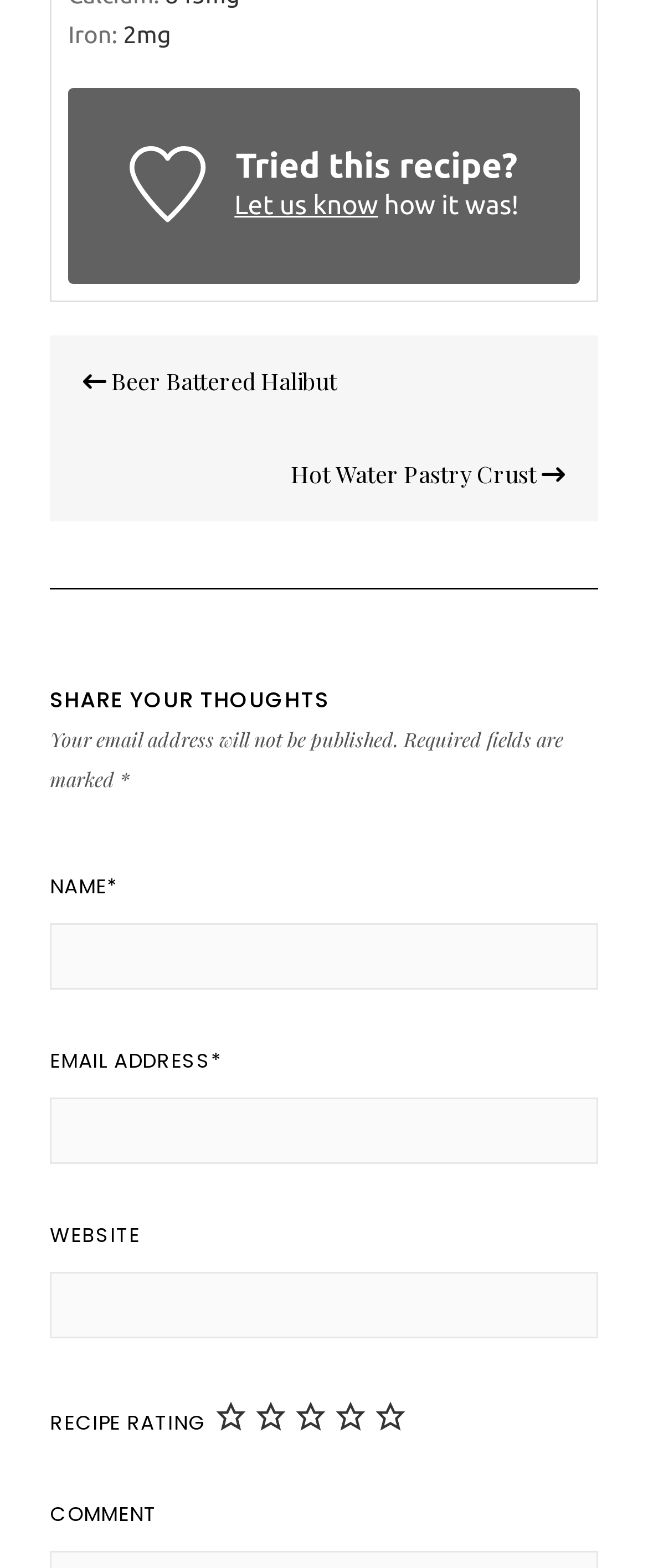Reply to the question with a single word or phrase:
What is the navigation section title?

Post navigation